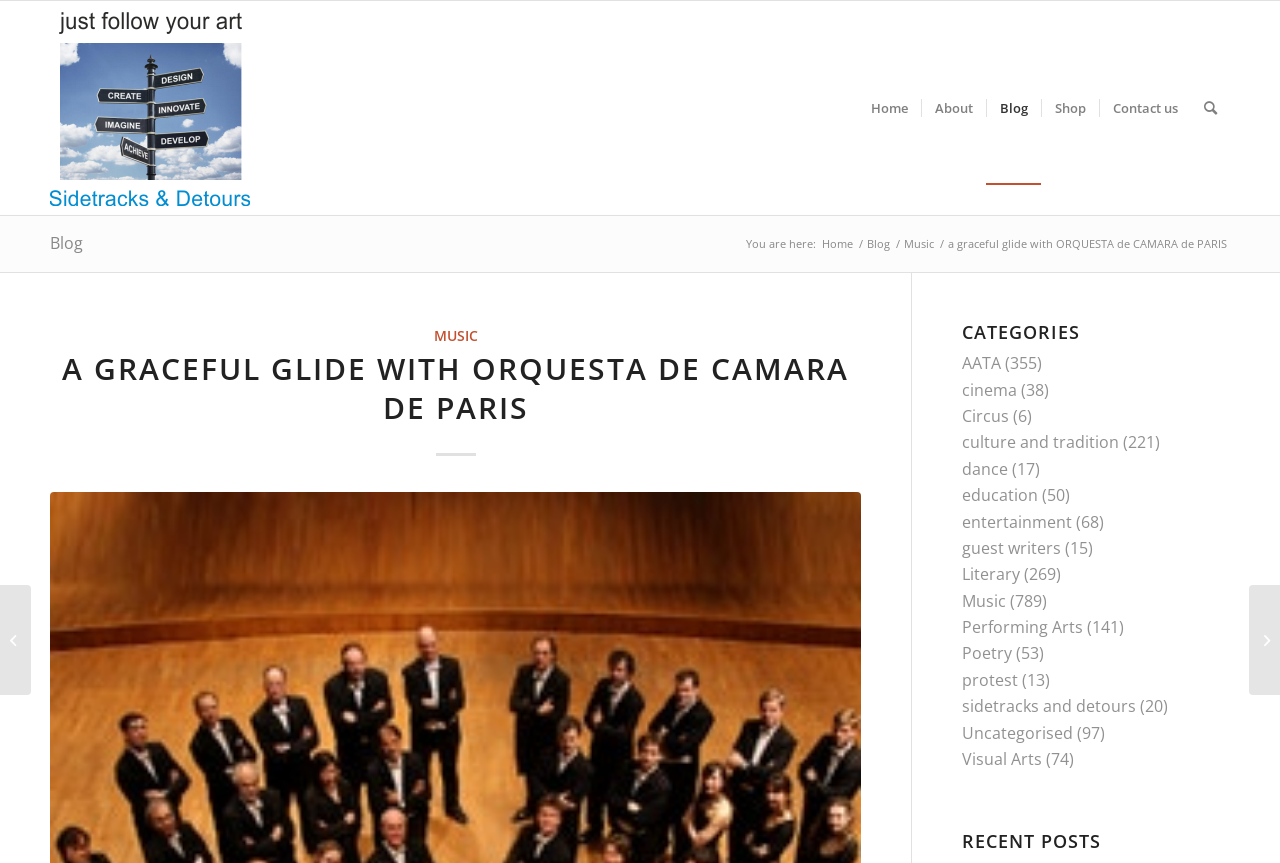Provide a single word or phrase answer to the question: 
What is the name of the orchestra?

ORQUESTA de CAMARA de PARIS